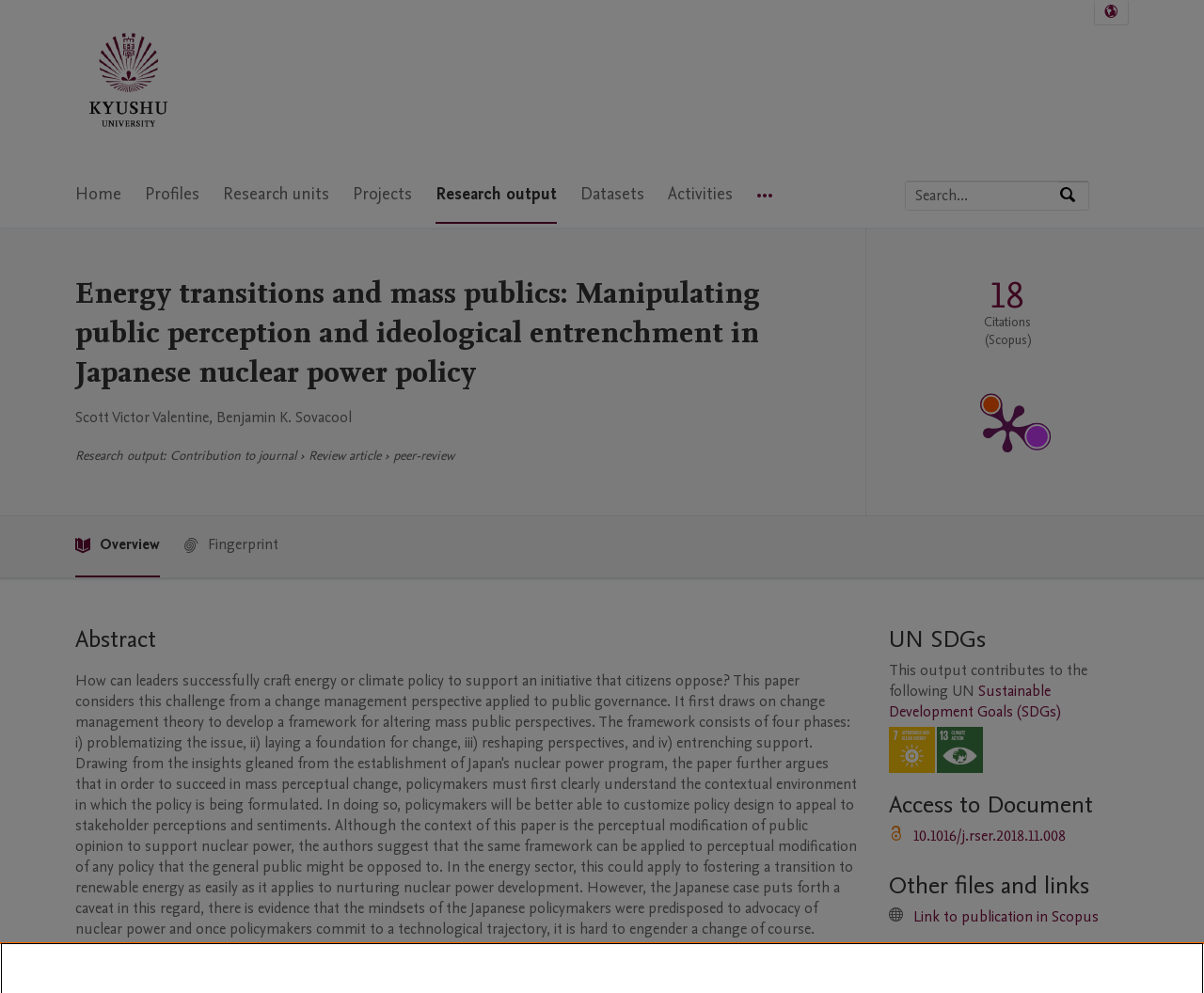What is the purpose of the button at the top-right corner?
Respond with a short answer, either a single word or a phrase, based on the image.

Select language